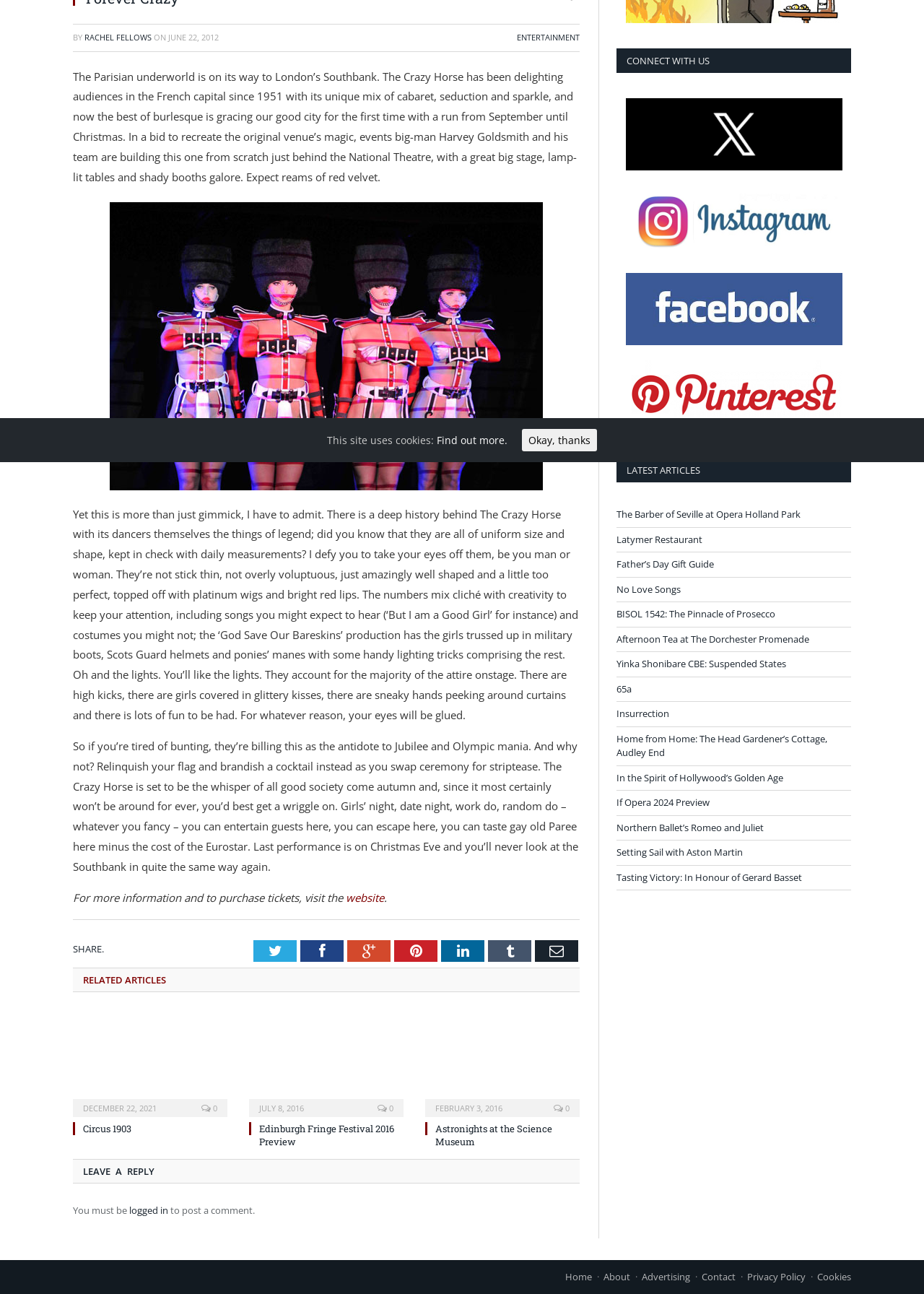Given the description: "Latymer Restaurant", determine the bounding box coordinates of the UI element. The coordinates should be formatted as four float numbers between 0 and 1, [left, top, right, bottom].

[0.667, 0.412, 0.76, 0.422]